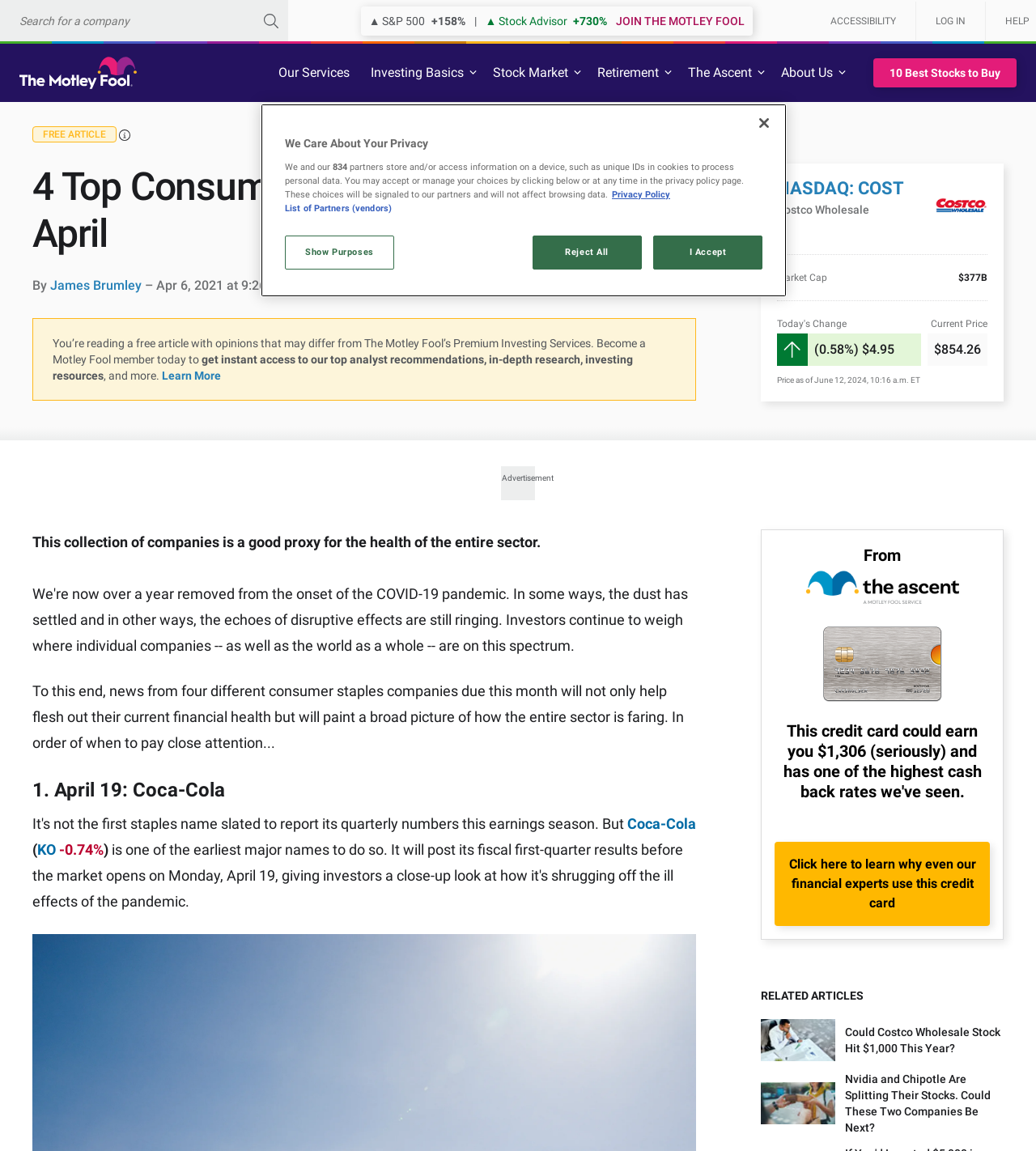What is the name of the company with the stock quote?
Observe the image and answer the question with a one-word or short phrase response.

Costco Wholesale